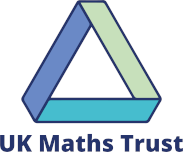Please provide a detailed answer to the question below by examining the image:
What is the purpose of the British Mathematical Olympiad?

According to the caption, the British Mathematical Olympiad is one of the mathematical competitions offered by the UK Maths Trust, and its purpose is to engage and challenge students in mathematics.